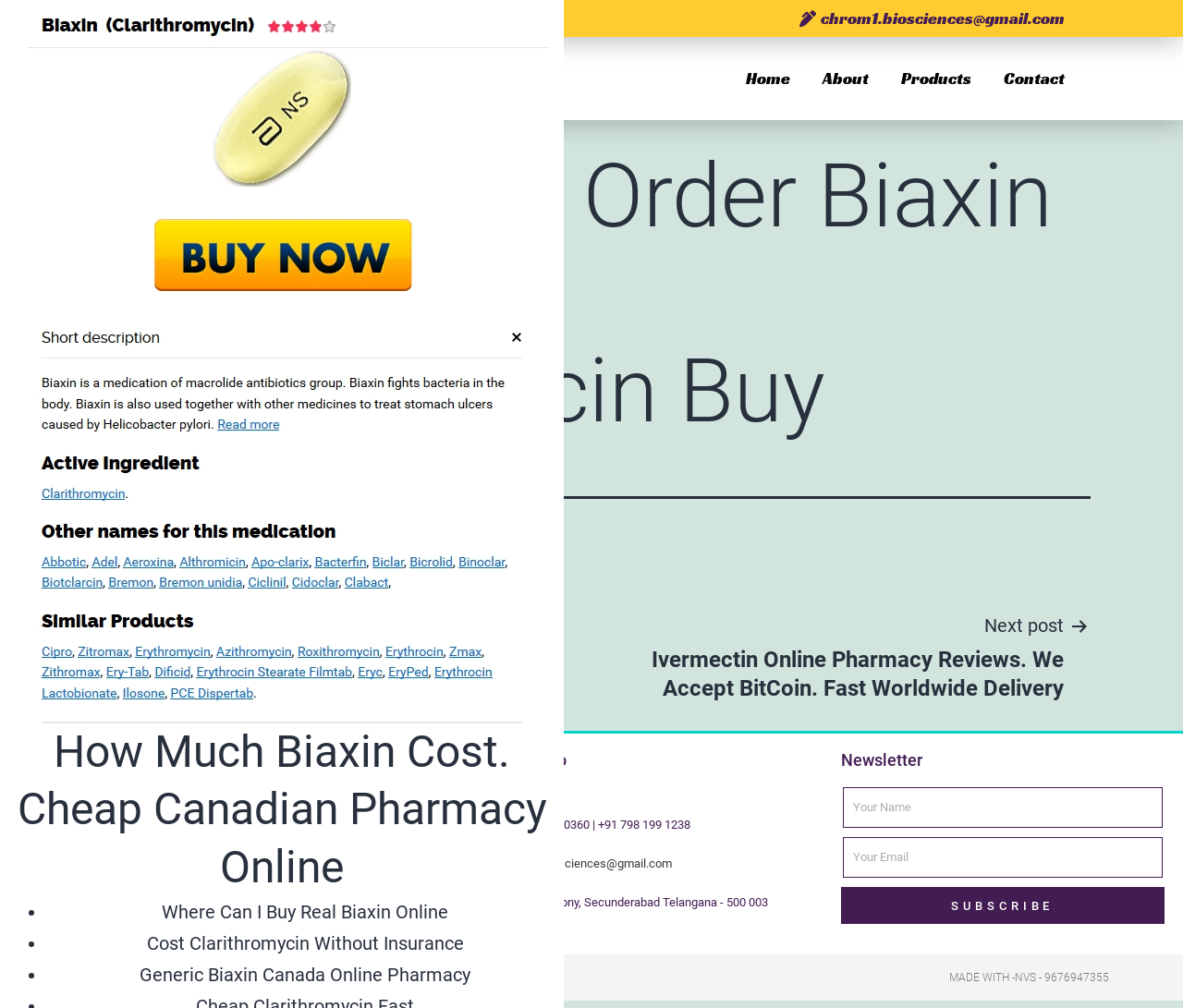Kindly respond to the following question with a single word or a brief phrase: 
How many headings are there in the article section?

2